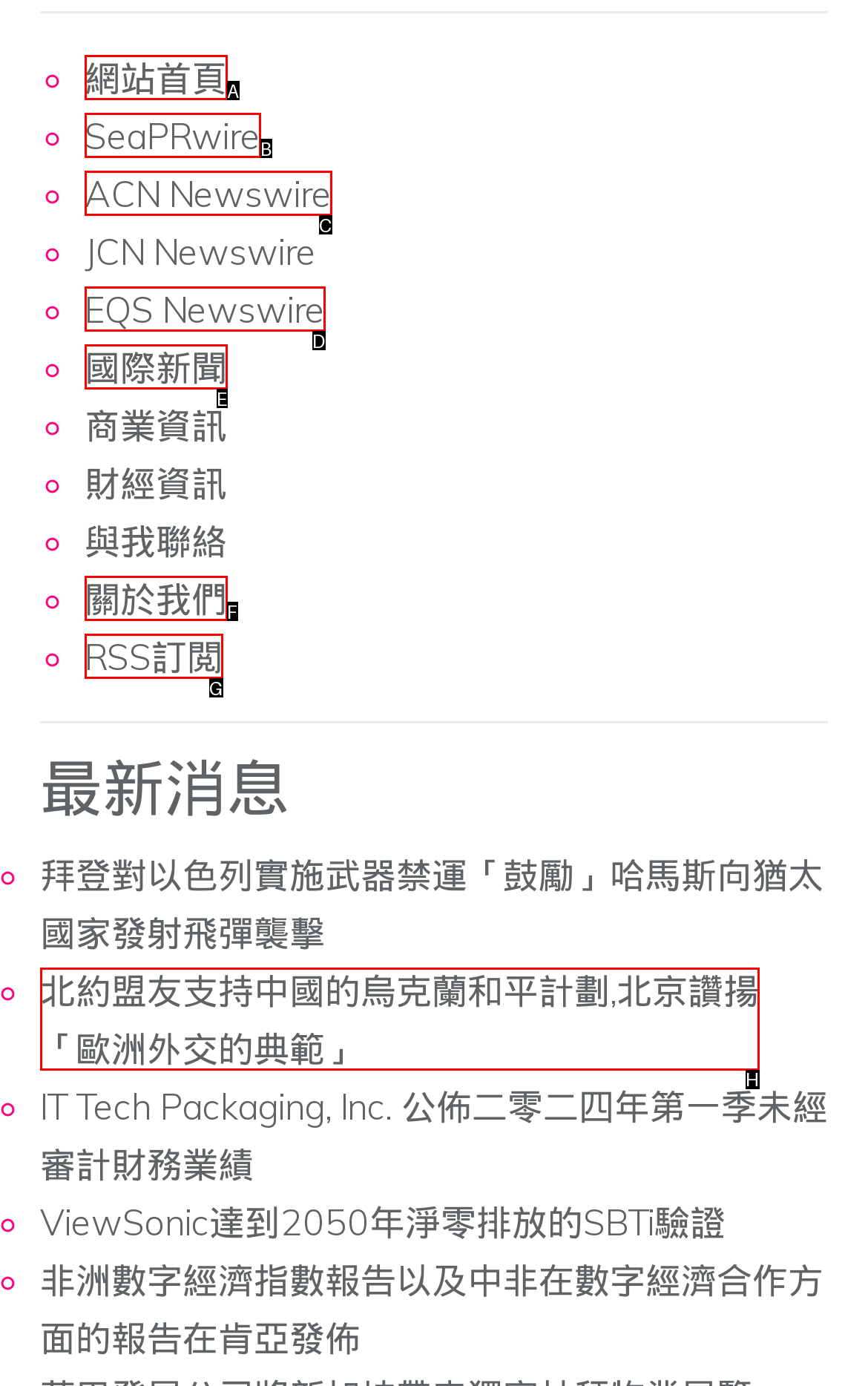Determine which HTML element corresponds to the description: ACN Newswire. Provide the letter of the correct option.

C